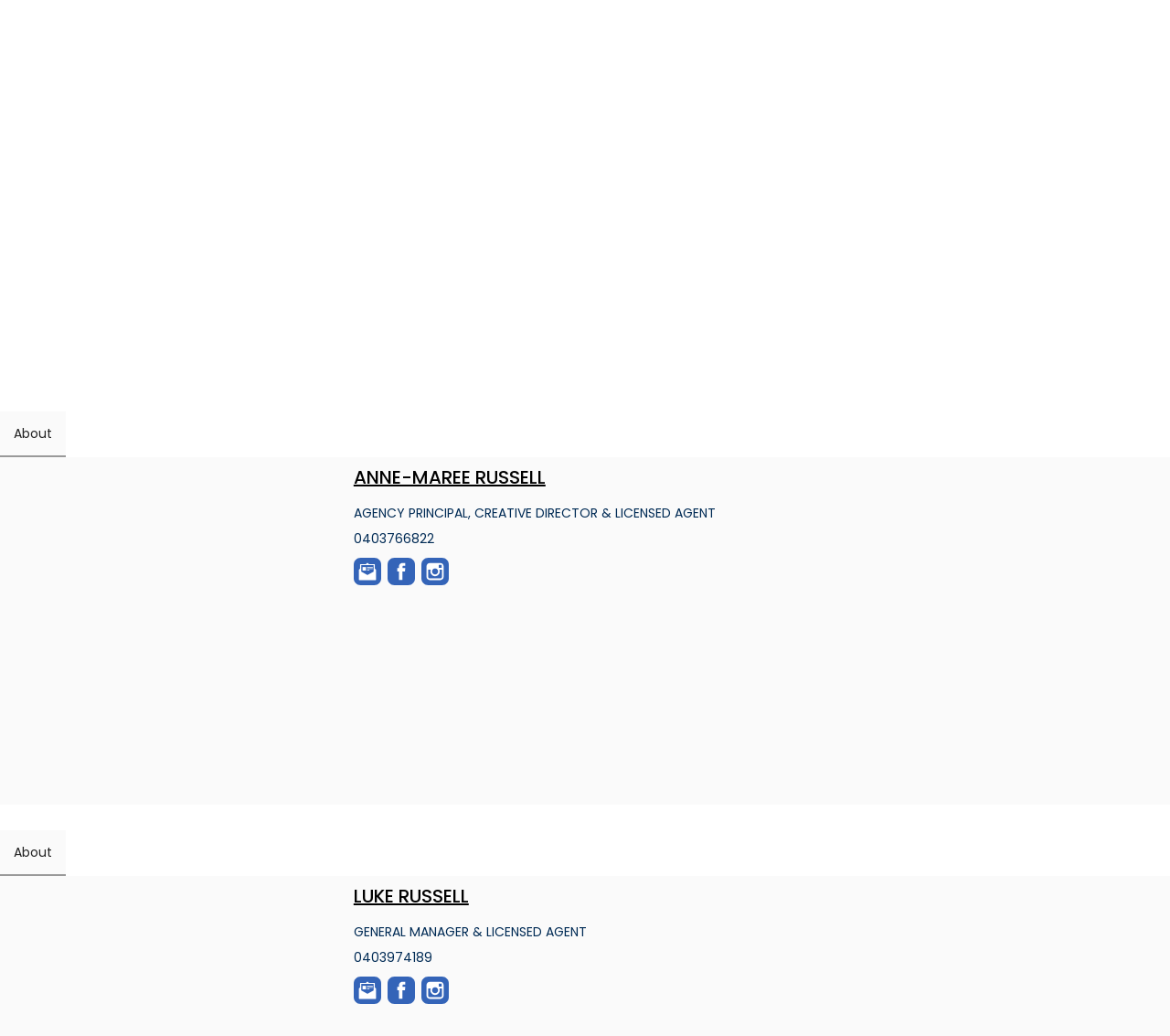What is Anne-Maree Russell's job title?
Using the information from the image, give a concise answer in one word or a short phrase.

Agency Principal, Creative Director & Licensed Agent